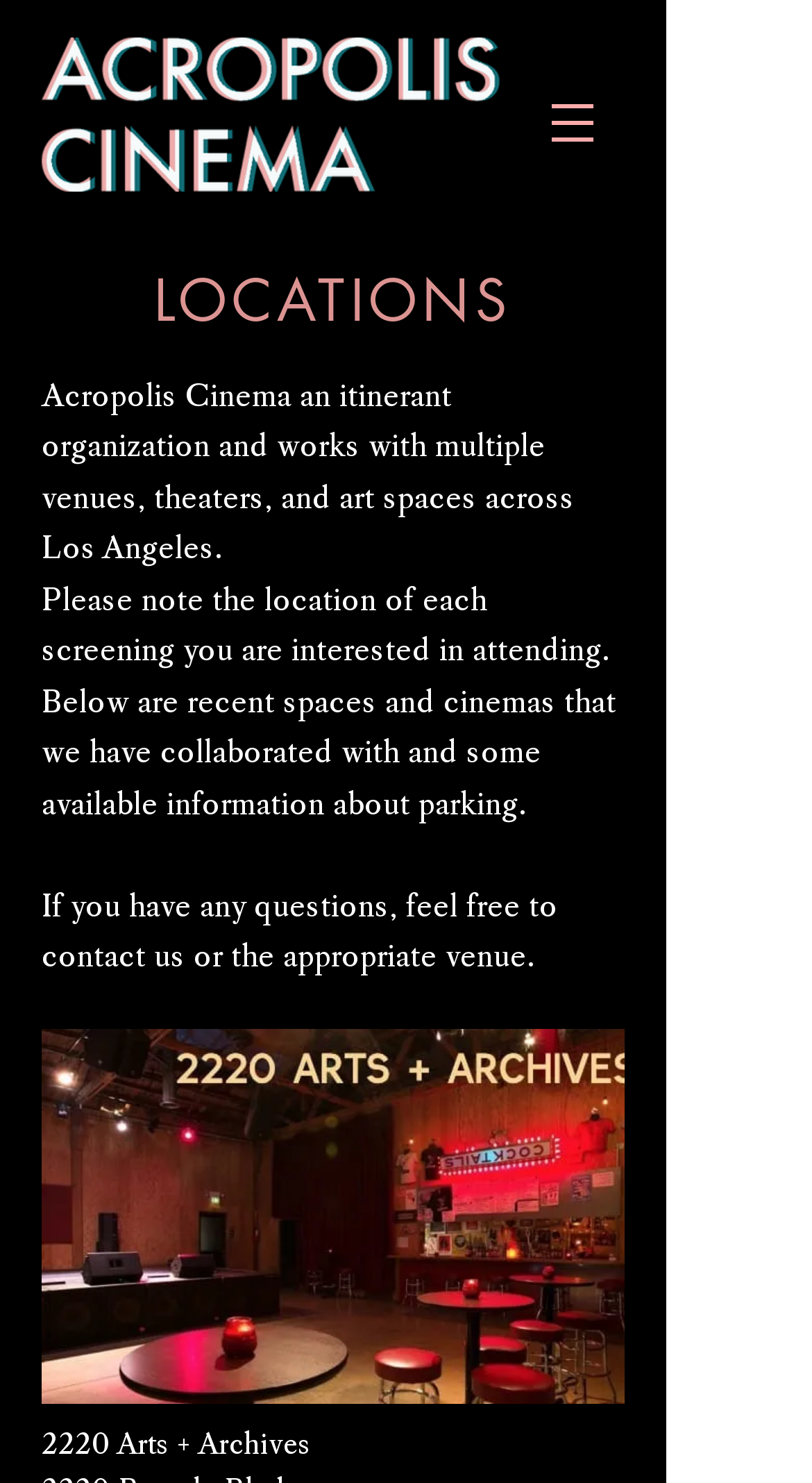What is the name of the cinema organization?
Look at the screenshot and respond with a single word or phrase.

Acropolis Cinema